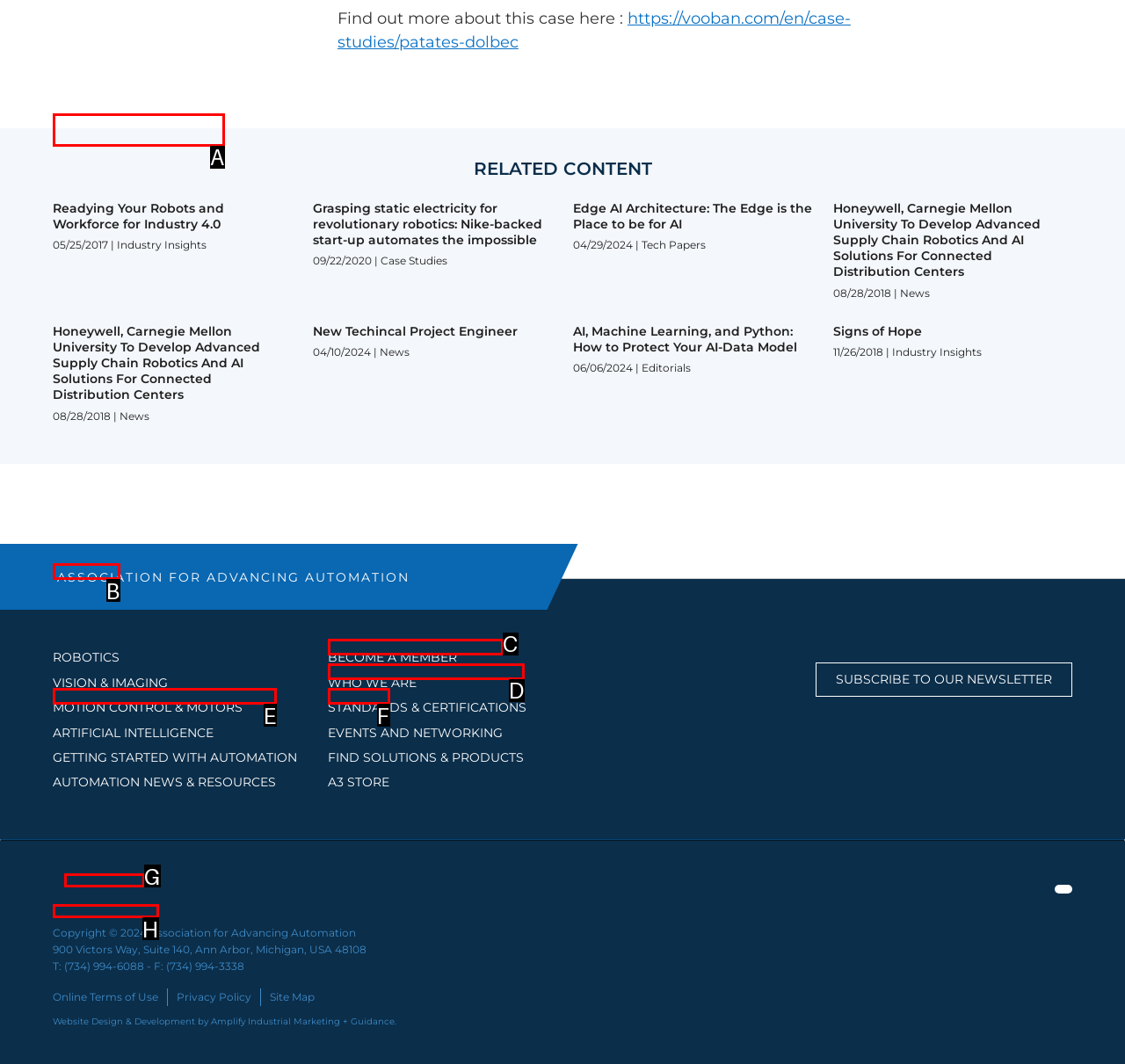From the given options, find the HTML element that fits the description: A3 STORE. Reply with the letter of the chosen element.

F